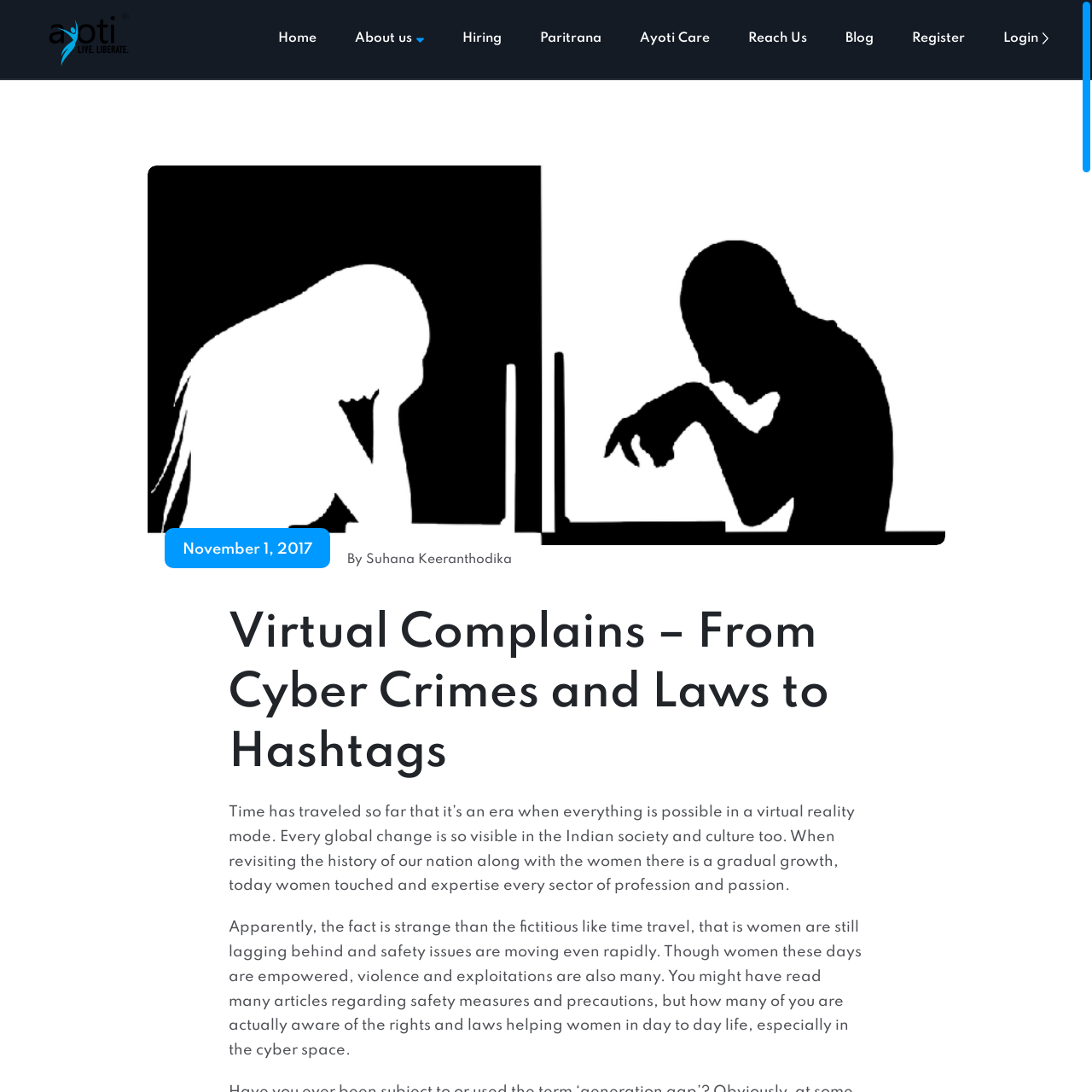Specify the bounding box coordinates for the region that must be clicked to perform the given instruction: "Click on the 'Login' link".

[0.919, 0.0, 0.951, 0.072]